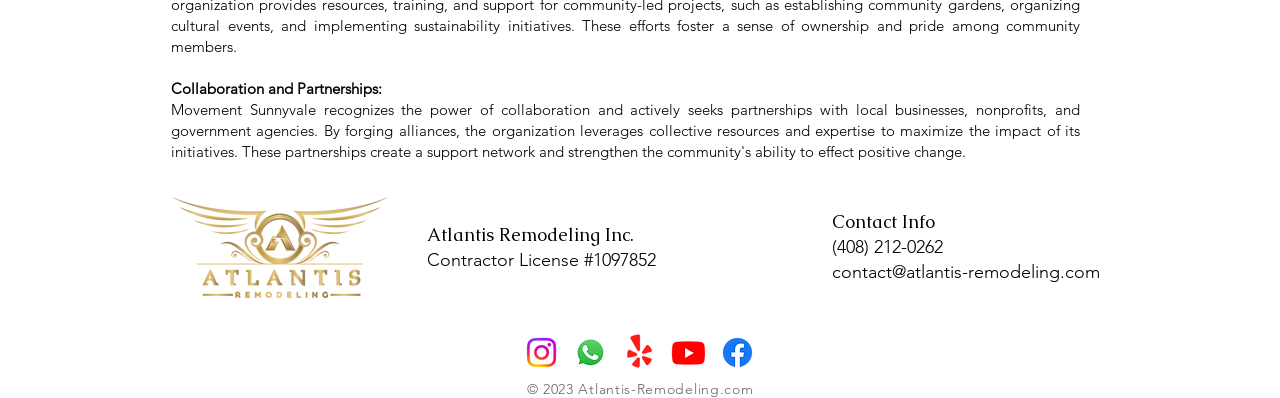How many social media links are there?
Answer the question with a detailed explanation, including all necessary information.

I found the social media links by looking at the list element with the text 'Social Bar' which contains 5 link elements, each corresponding to a different social media platform.